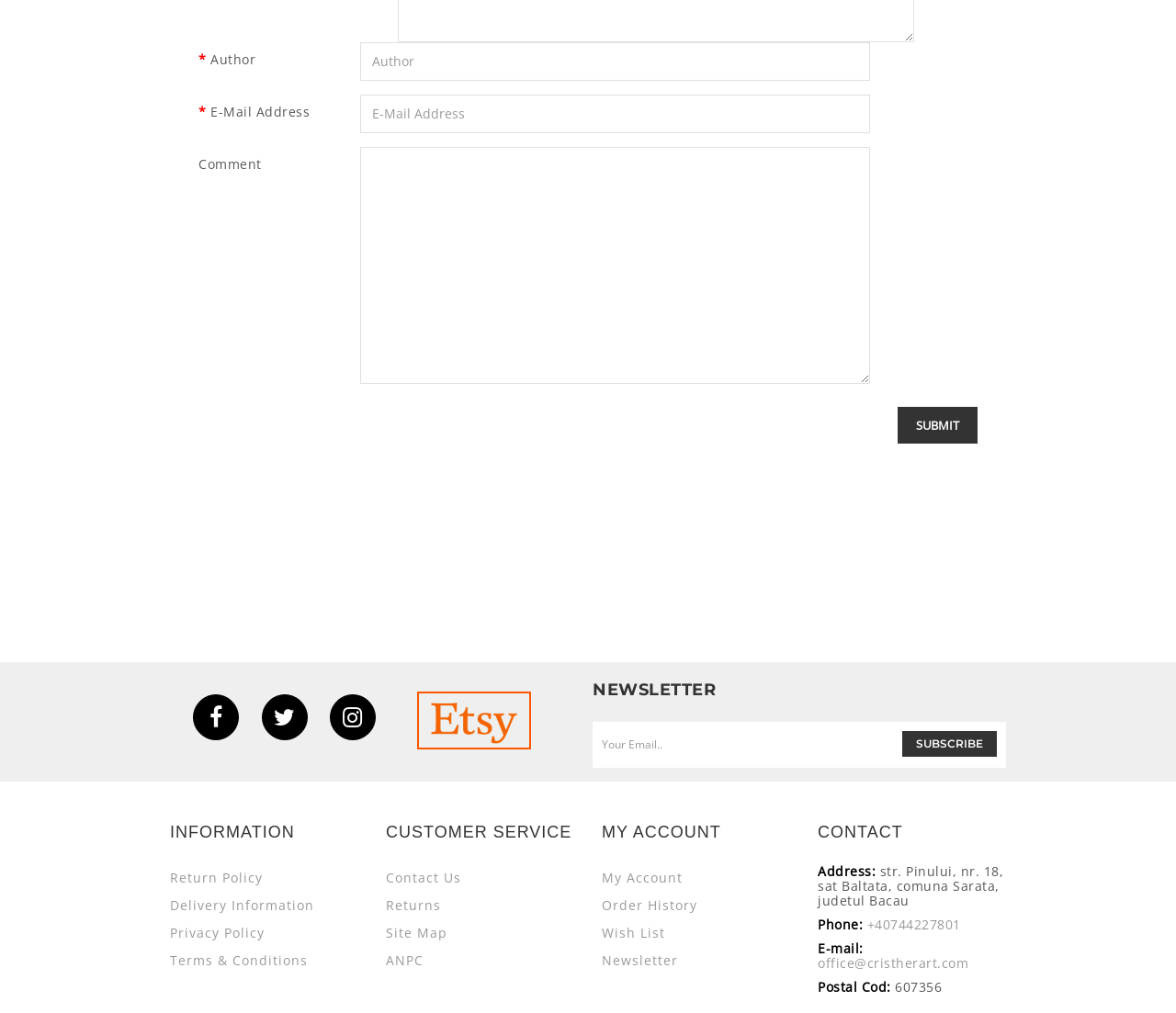Please identify the bounding box coordinates of where to click in order to follow the instruction: "View order history".

[0.512, 0.885, 0.593, 0.902]